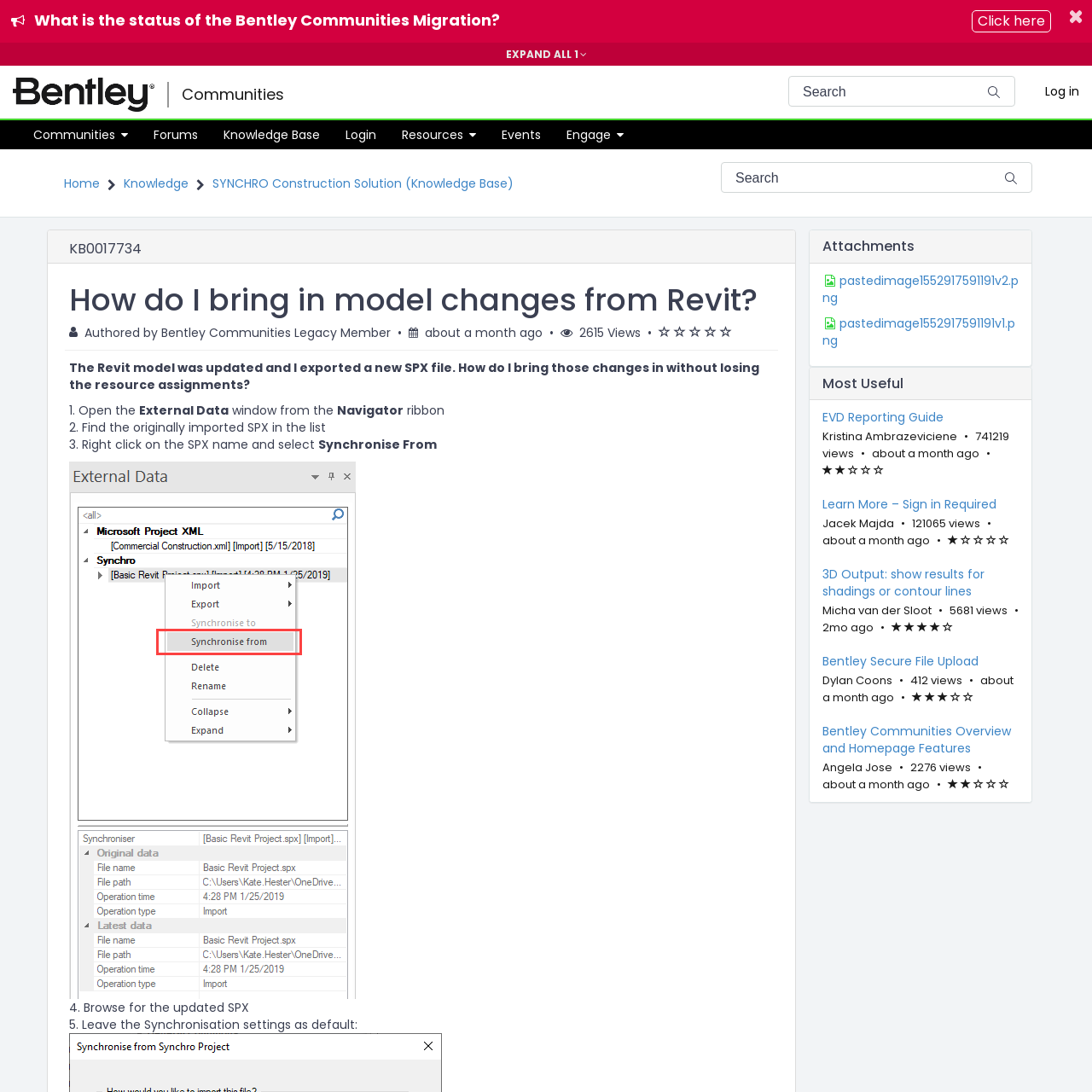Refer to the image and provide a thorough answer to this question:
What is the author of the article?

The author of the article can be found in the StaticText element with the text 'Authored by Bentley Communities Legacy Member' which is located below the article title, indicating the person who wrote the article.